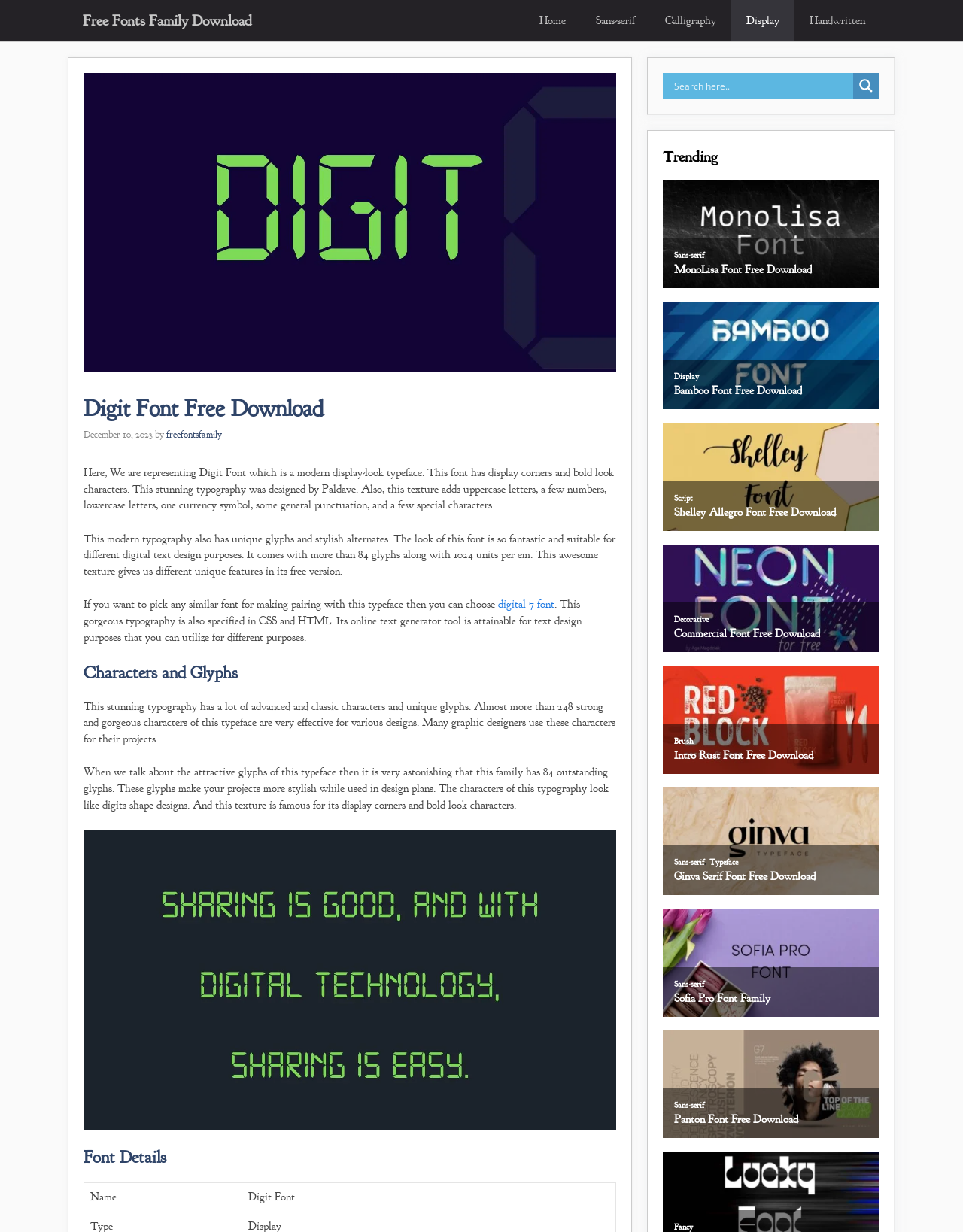How many units per em does this font have?
Analyze the screenshot and provide a detailed answer to the question.

The number of units per em can be found in the text 'It comes with more than 84 glyphs along with 1024 units per em.' which explicitly mentions the number of units per em.